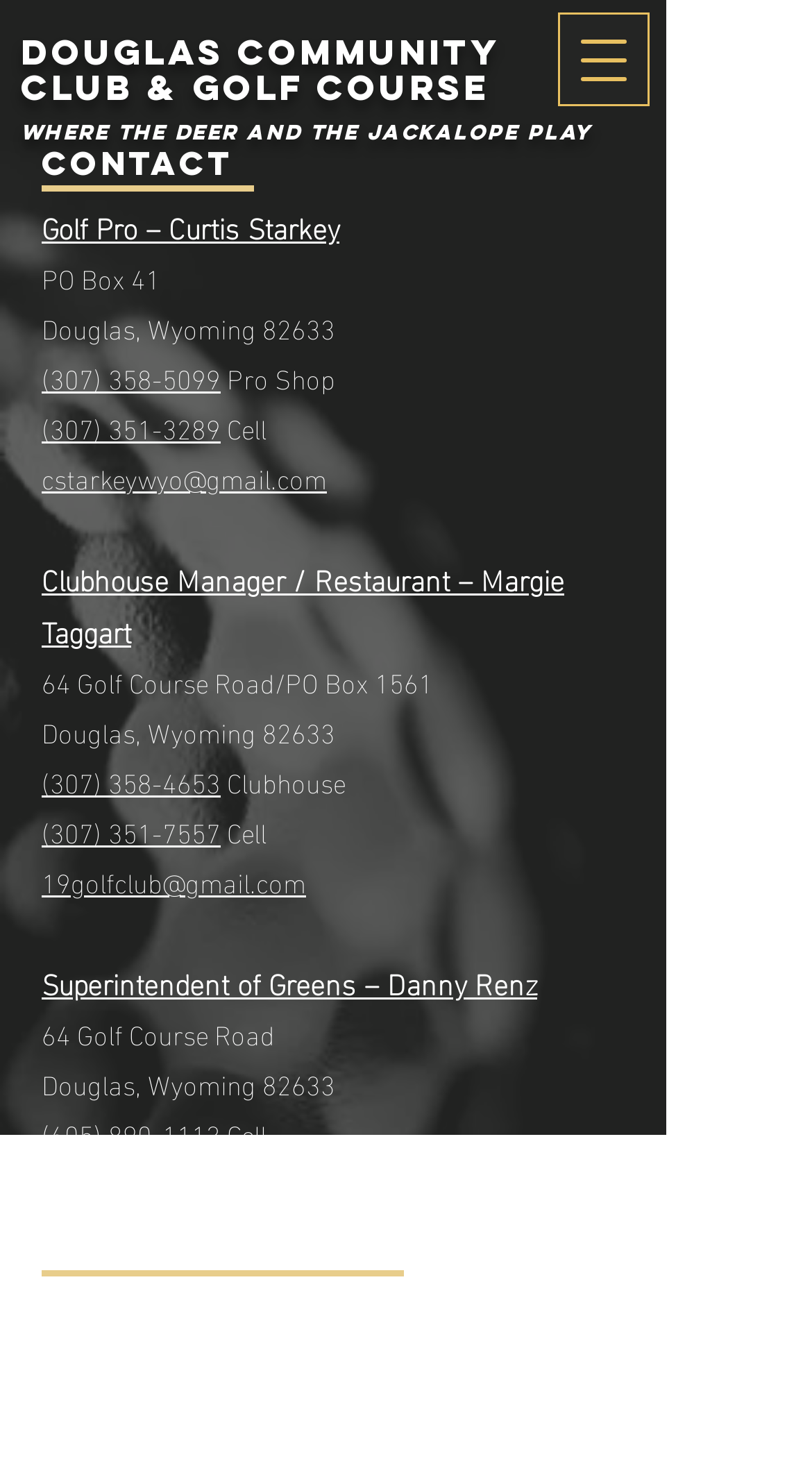Identify the bounding box coordinates for the region of the element that should be clicked to carry out the instruction: "Open navigation menu". The bounding box coordinates should be four float numbers between 0 and 1, i.e., [left, top, right, bottom].

[0.687, 0.009, 0.8, 0.073]